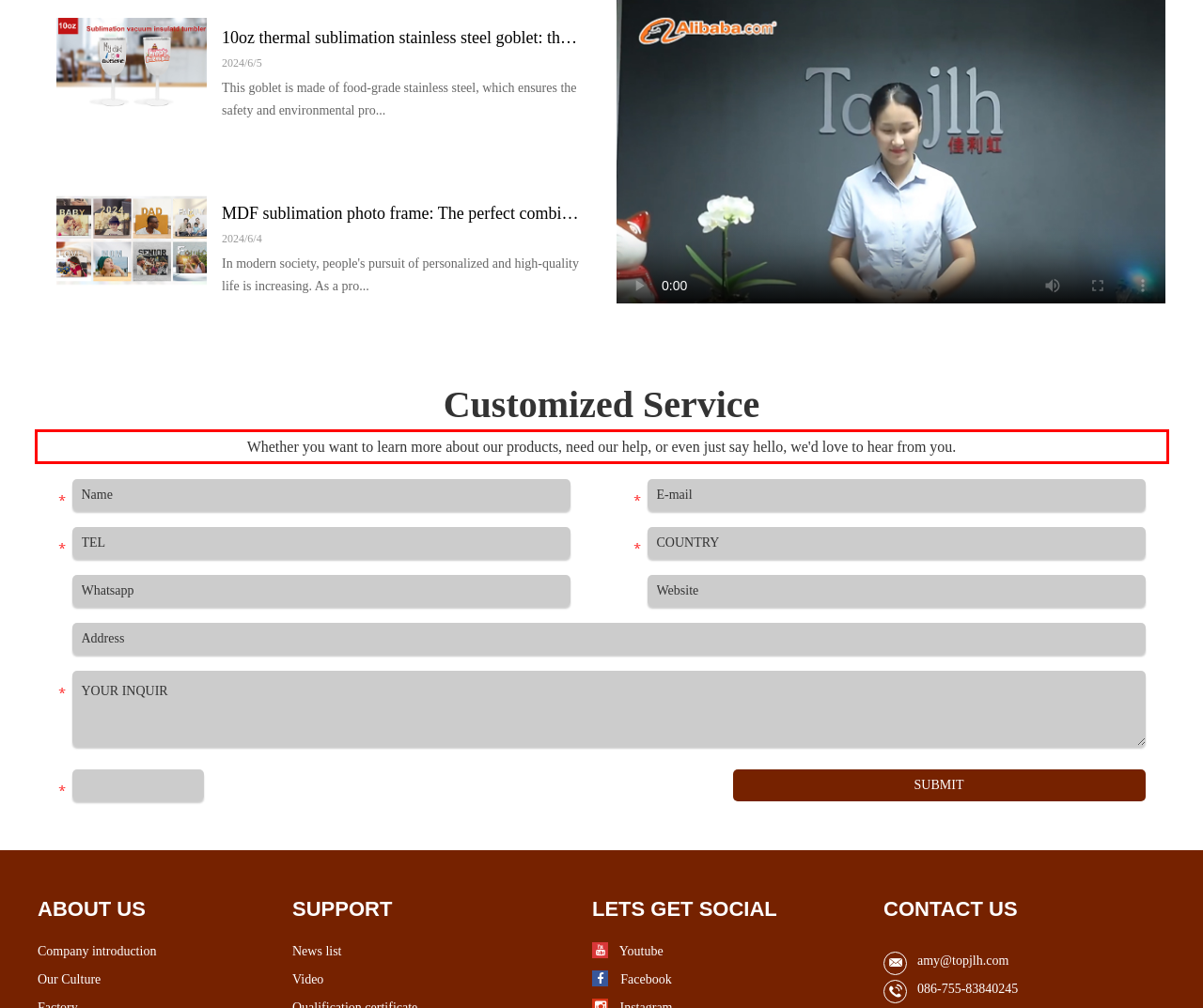Examine the screenshot of the webpage, locate the red bounding box, and perform OCR to extract the text contained within it.

Whether you want to learn more about our products, need our help, or even just say hello, we'd love to hear from you.